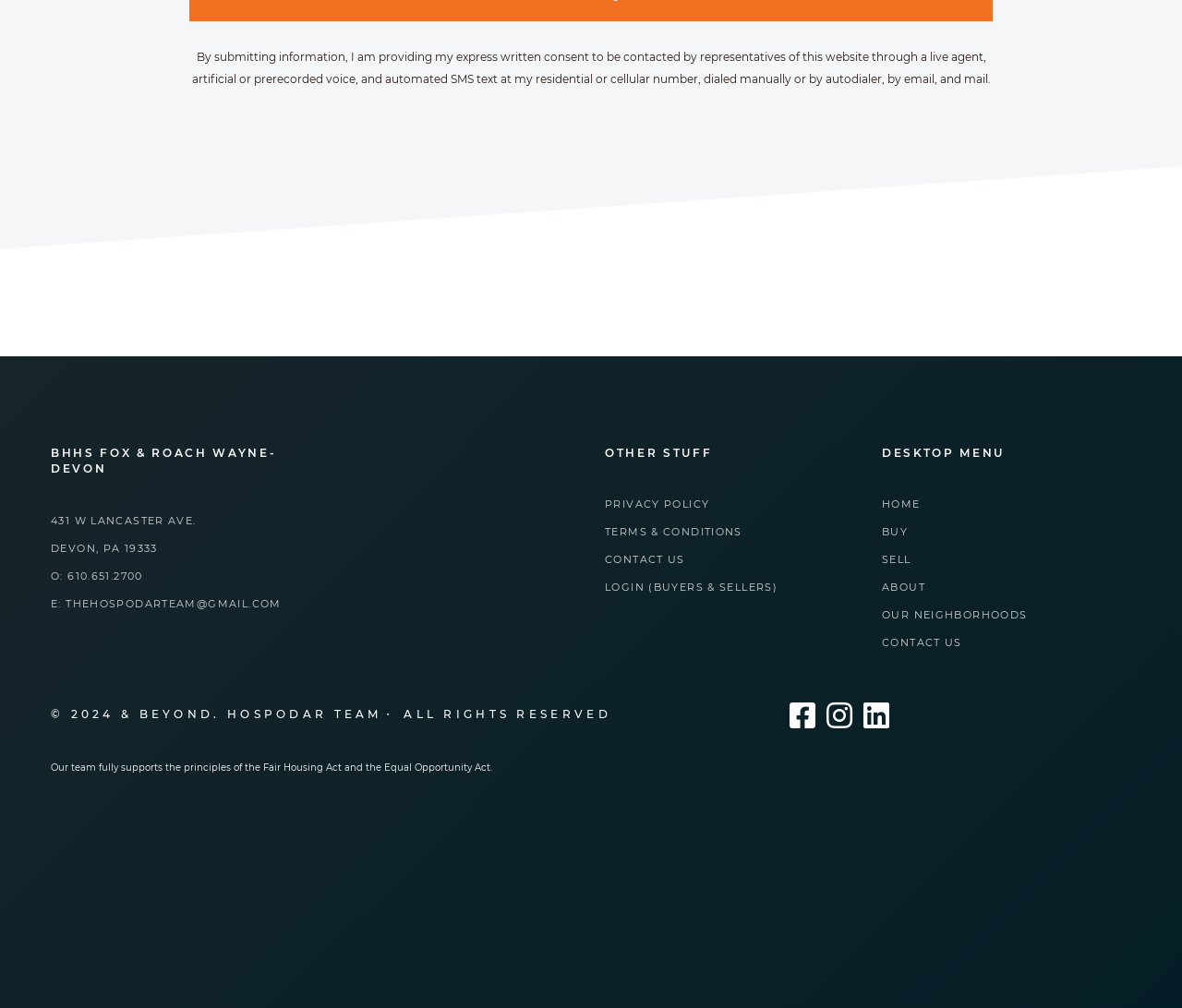Locate the bounding box coordinates of the element that needs to be clicked to carry out the instruction: "Click the '610.651.2700' phone number". The coordinates should be given as four float numbers ranging from 0 to 1, i.e., [left, top, right, bottom].

[0.057, 0.565, 0.121, 0.578]